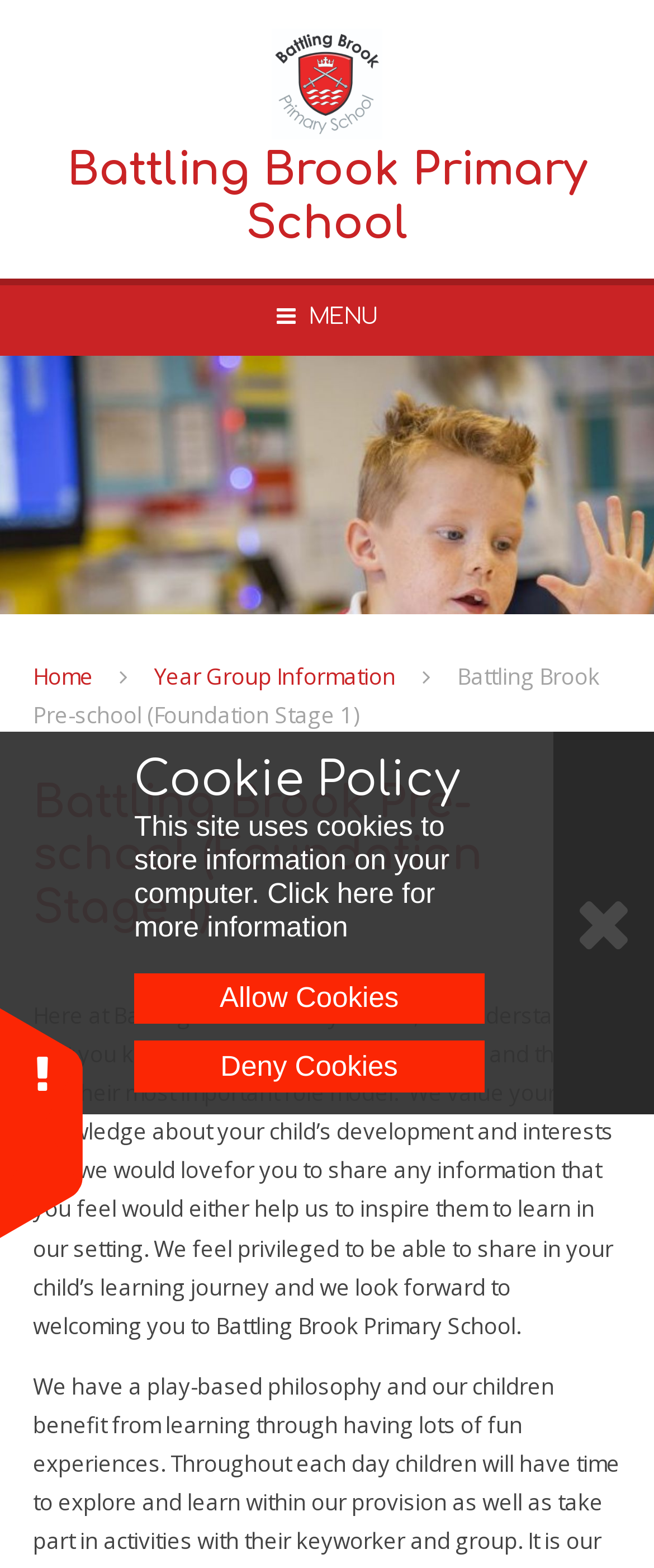Please identify the bounding box coordinates of the element's region that should be clicked to execute the following instruction: "Click the Logo link". The bounding box coordinates must be four float numbers between 0 and 1, i.e., [left, top, right, bottom].

[0.05, 0.018, 0.95, 0.16]